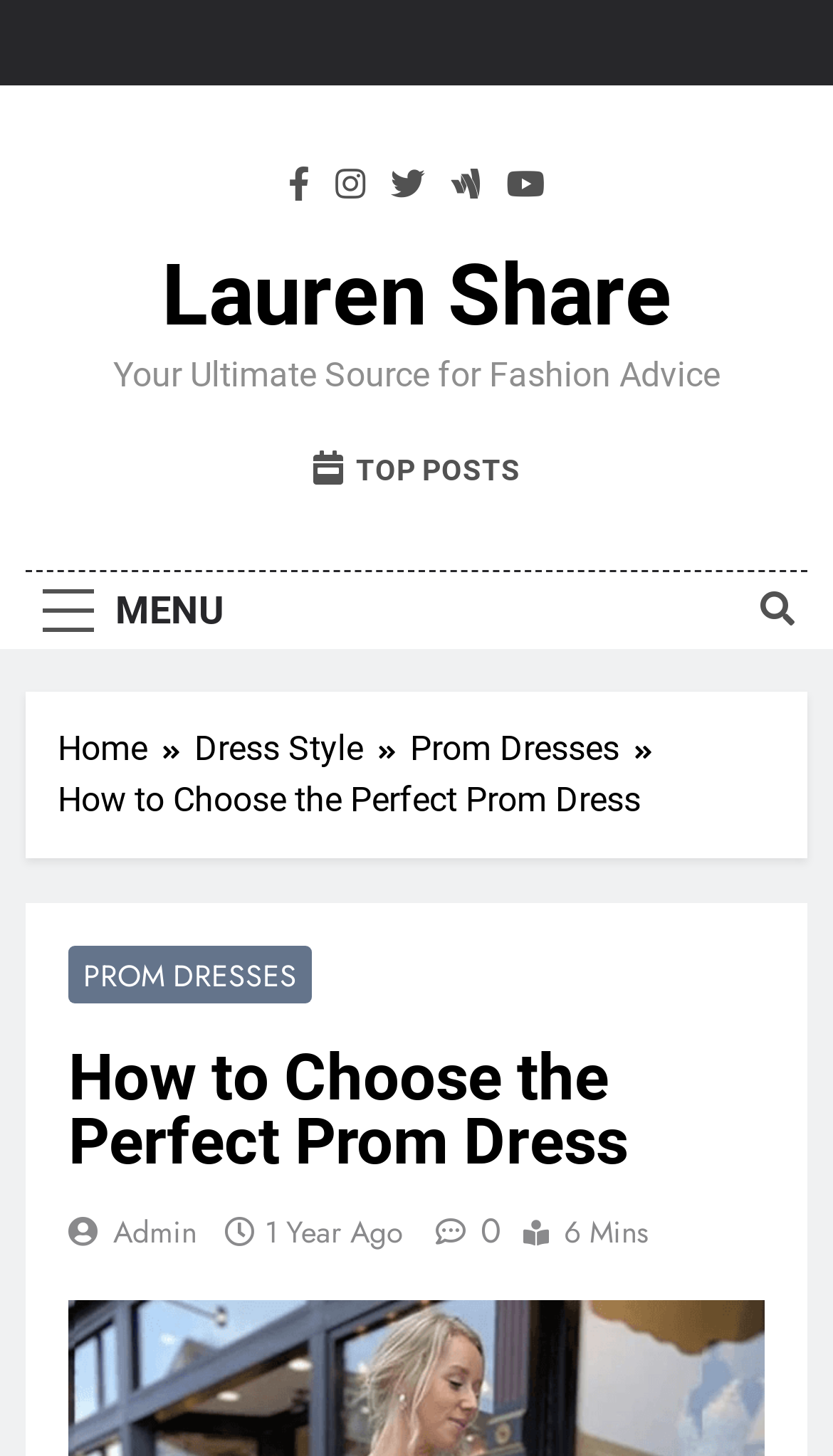Locate the bounding box coordinates of the item that should be clicked to fulfill the instruction: "Open the menu".

[0.031, 0.393, 0.29, 0.446]